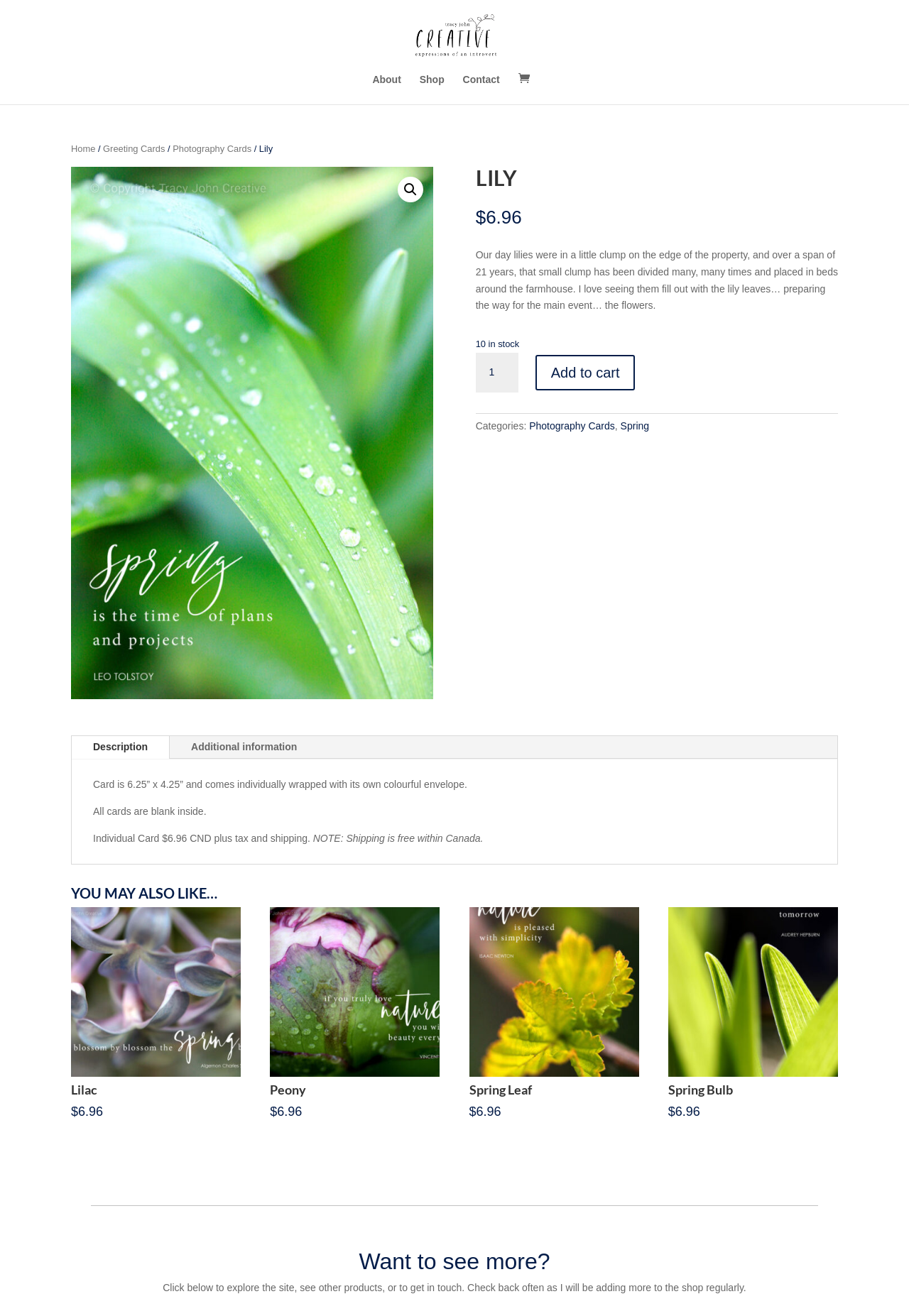Extract the bounding box coordinates for the described element: "Add to cart". The coordinates should be represented as four float numbers between 0 and 1: [left, top, right, bottom].

[0.589, 0.269, 0.699, 0.296]